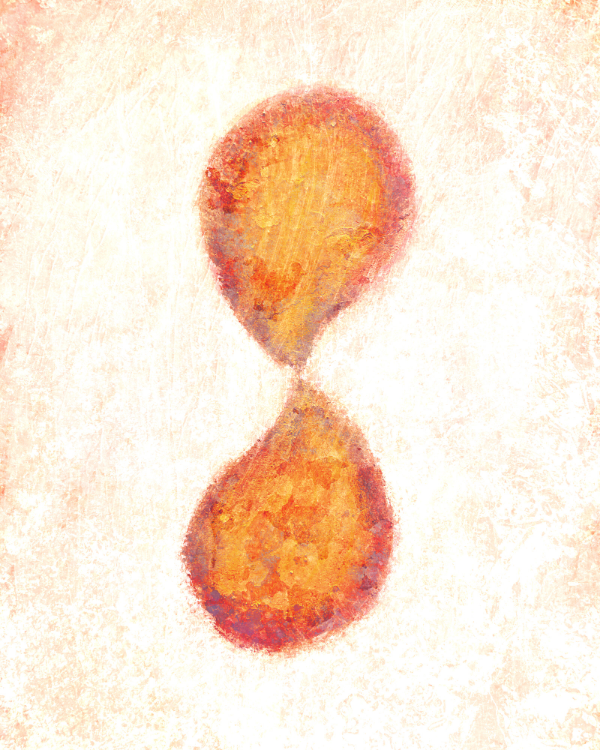What colors are used in the image?
Please provide a detailed answer to the question.

The caption states that the image is rendered in warm hues of orange and yellow, which evoke a sense of warmth and vitality.